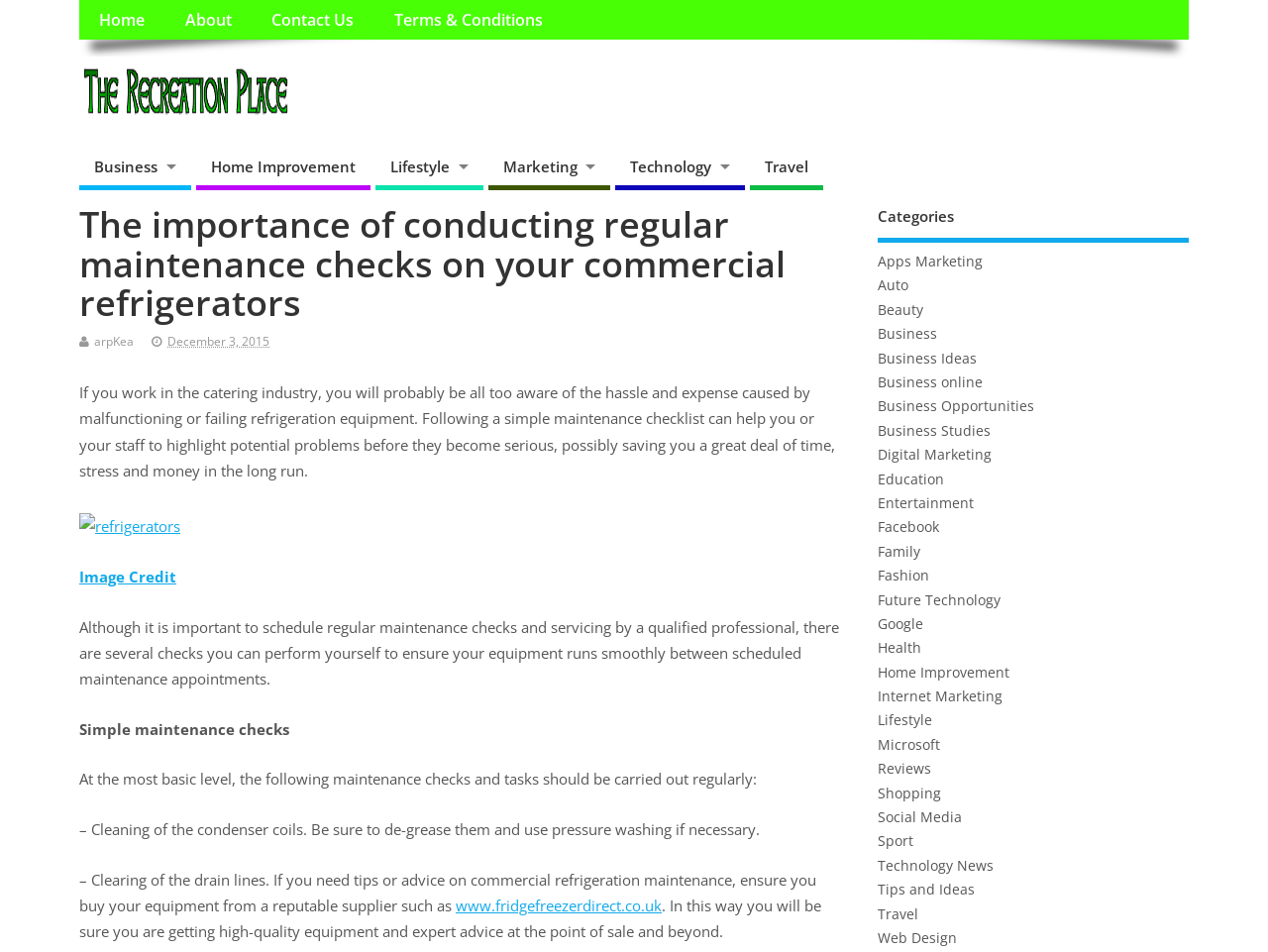Write a detailed summary of the webpage.

The webpage is about the importance of conducting regular maintenance checks on commercial refrigerators. At the top, there is a navigation menu with links to "Home", "About", "Contact Us", and "Terms & Conditions". Below the navigation menu, there is a logo image of "The Recreation Place" and a set of category links, including "Business", "Home Improvement", "Lifestyle", "Marketing", "Technology", and "Travel".

The main content of the webpage is an article with a heading that matches the meta description. The article discusses the importance of regular maintenance checks on commercial refrigerators to prevent malfunctioning and save time, stress, and money. The article is divided into sections, with the first section introducing the importance of maintenance checks and the second section providing a simple maintenance checklist.

The checklist includes tasks such as cleaning the condenser coils and clearing the drain lines. There is also a link to a website, "www.fridgefreezerdirect.co.uk", which is a reputable supplier of commercial refrigeration equipment.

On the right side of the webpage, there is a list of categories, including "Apps Marketing", "Auto", "Beauty", and many others. This list appears to be a comprehensive list of categories related to business, technology, and lifestyle.

Throughout the webpage, there are several links to other articles or websites, including a link to an image credit and a link to a website for refrigerators. The overall layout of the webpage is organized, with clear headings and concise text.